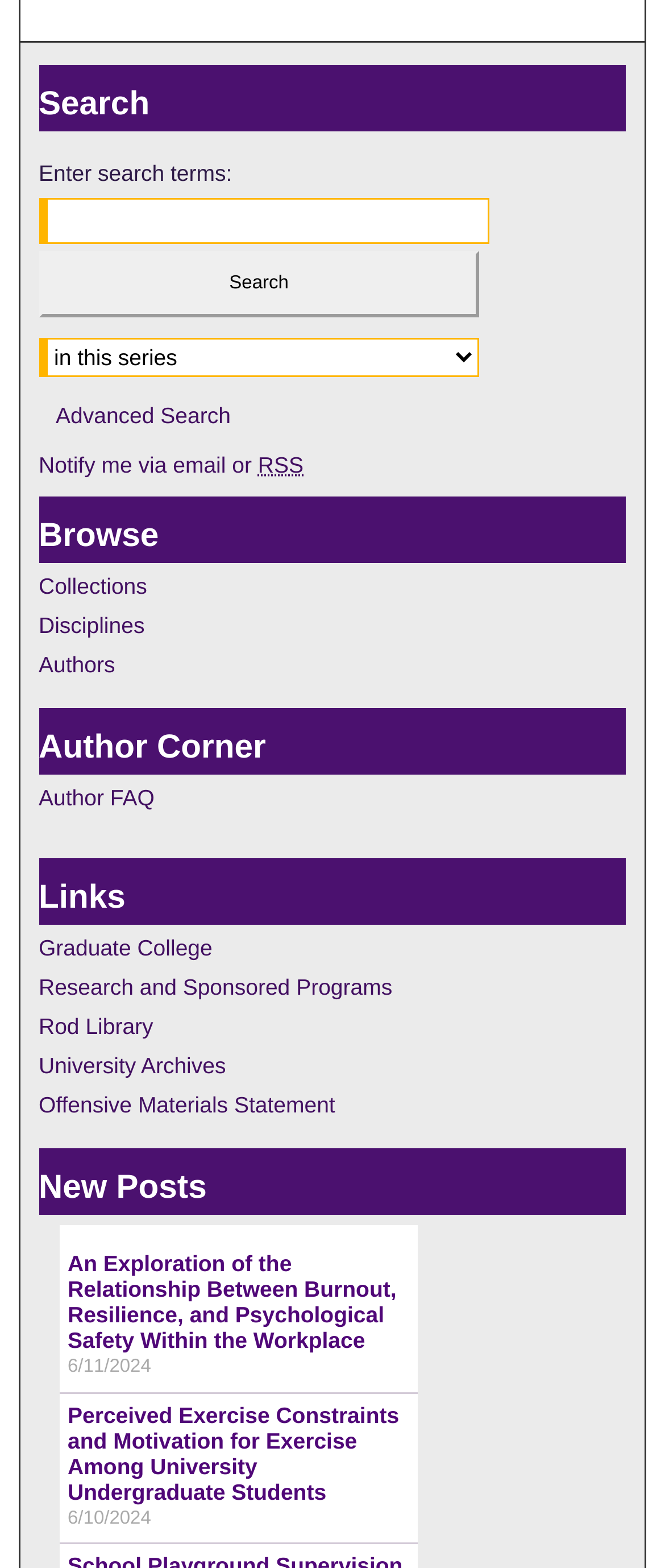What are the categories listed under 'Browse'?
Look at the image and respond with a single word or a short phrase.

Collections, Disciplines, Authors